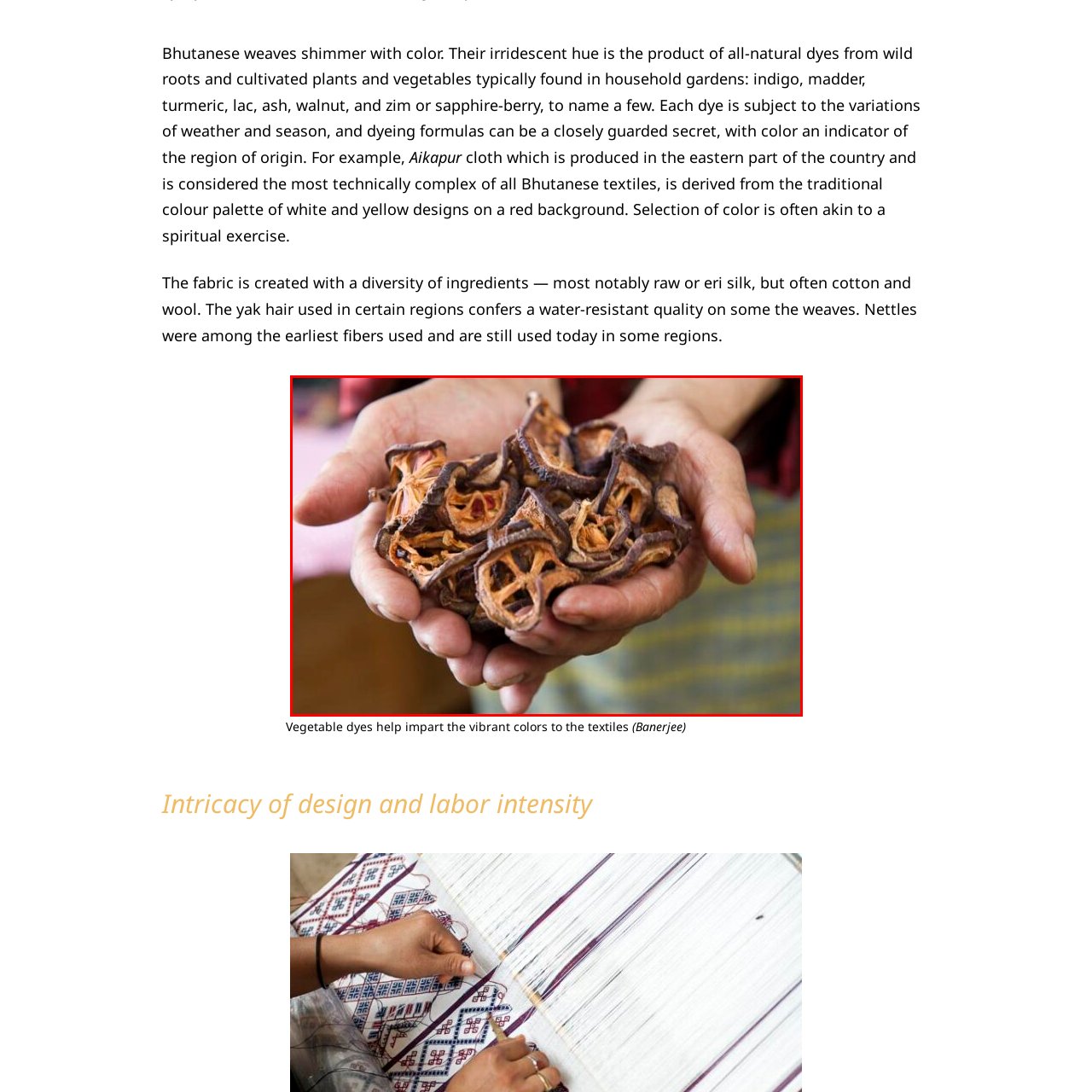Focus on the area highlighted by the red bounding box and give a thorough response to the following question, drawing from the image: Why is the drying process of natural materials crucial?

The caption states that the drying process of these natural items is crucial because the resulting dyes can vary based on seasonal changes and local weather conditions, which affects the final product of the traditional dyeing process.